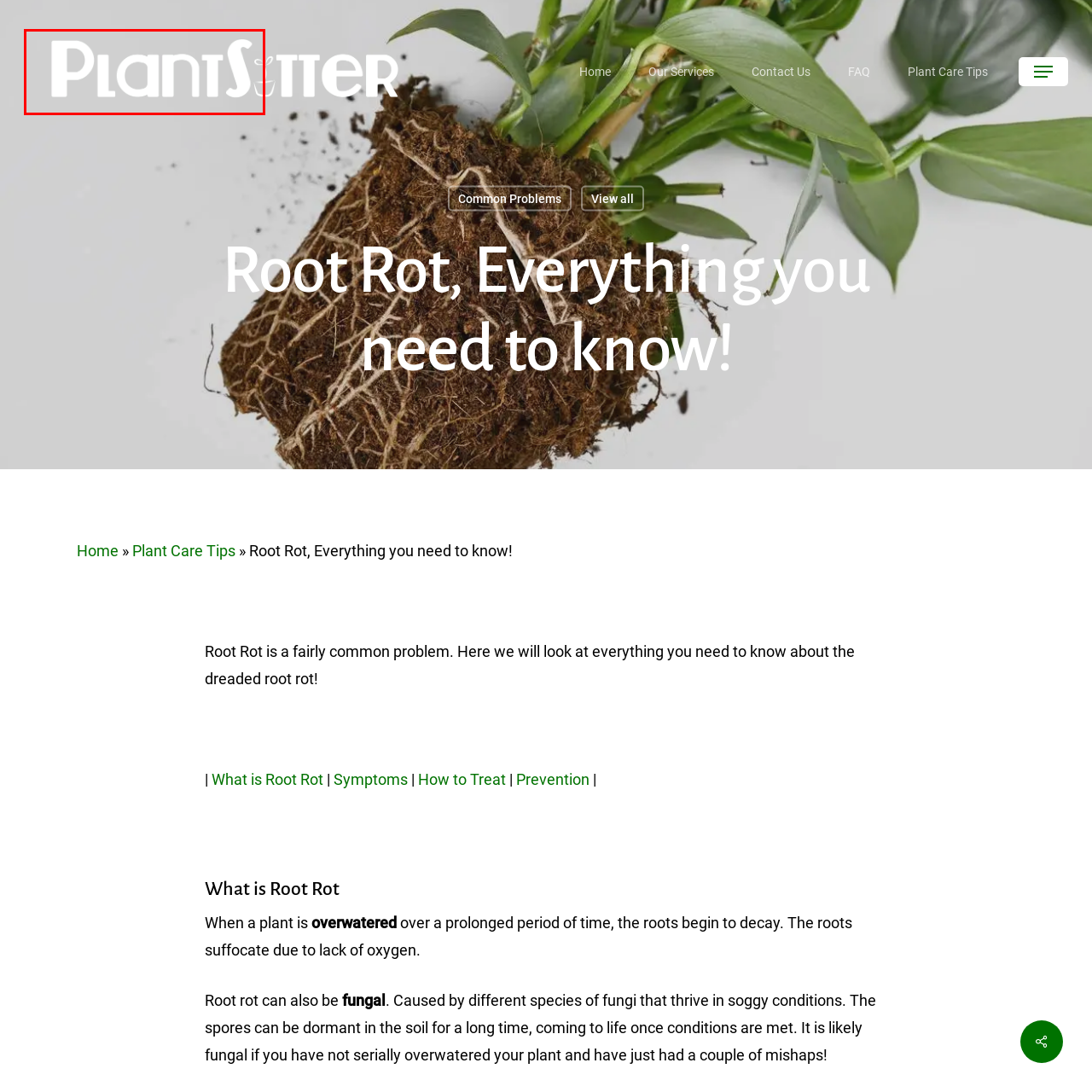Review the image segment marked with the grey border and deliver a thorough answer to the following question, based on the visual information provided: 
What is the focus of the service?

The logo and branding of the service emphasize a modern and friendly design, suggesting a focus on accessibility and care for plants, which is further supported by the mention of addressing common issues like root rot.